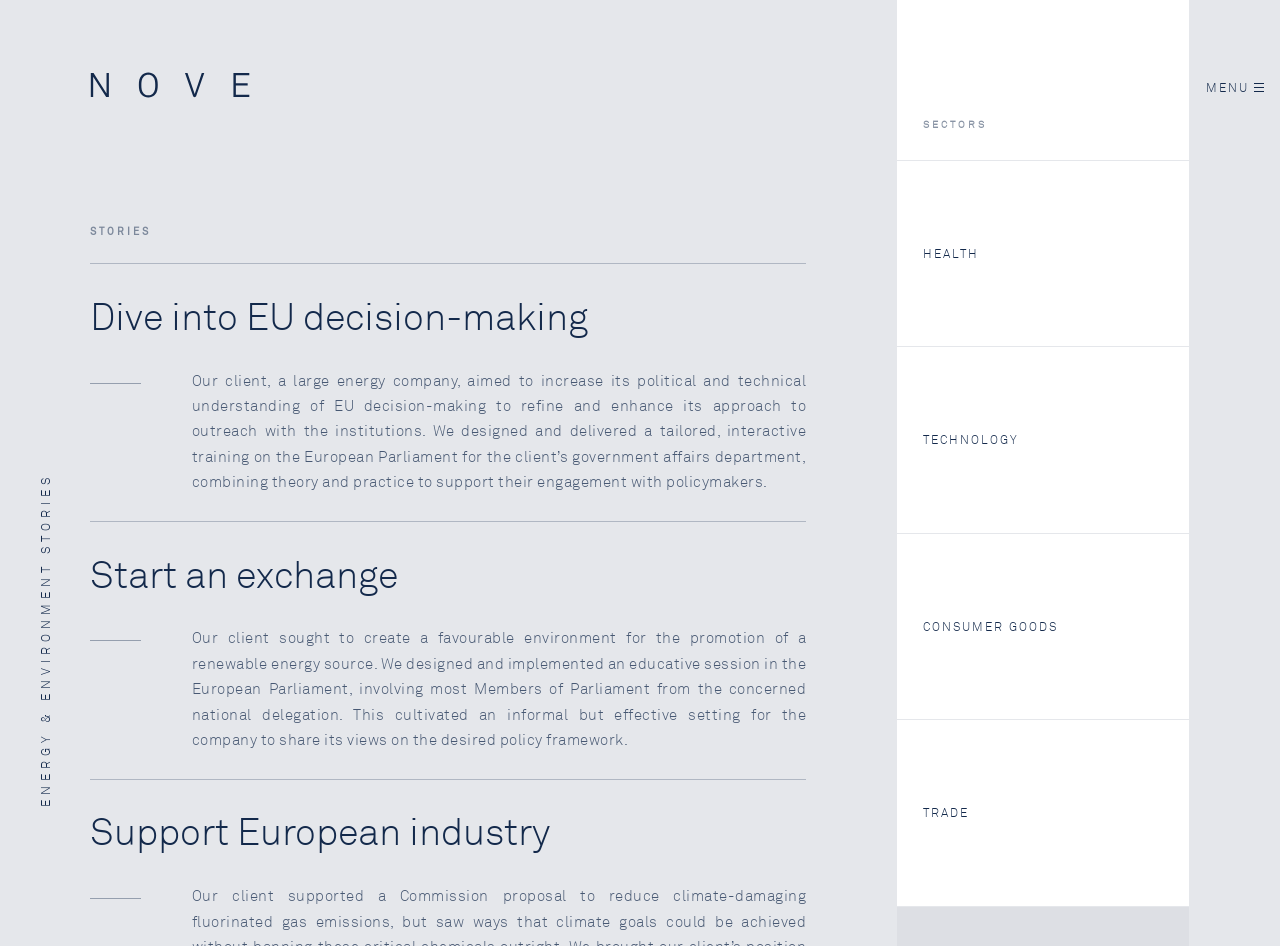Can you find the bounding box coordinates for the UI element given this description: "Menu"? Provide the coordinates as four float numbers between 0 and 1: [left, top, right, bottom].

[0.93, 0.085, 1.0, 0.101]